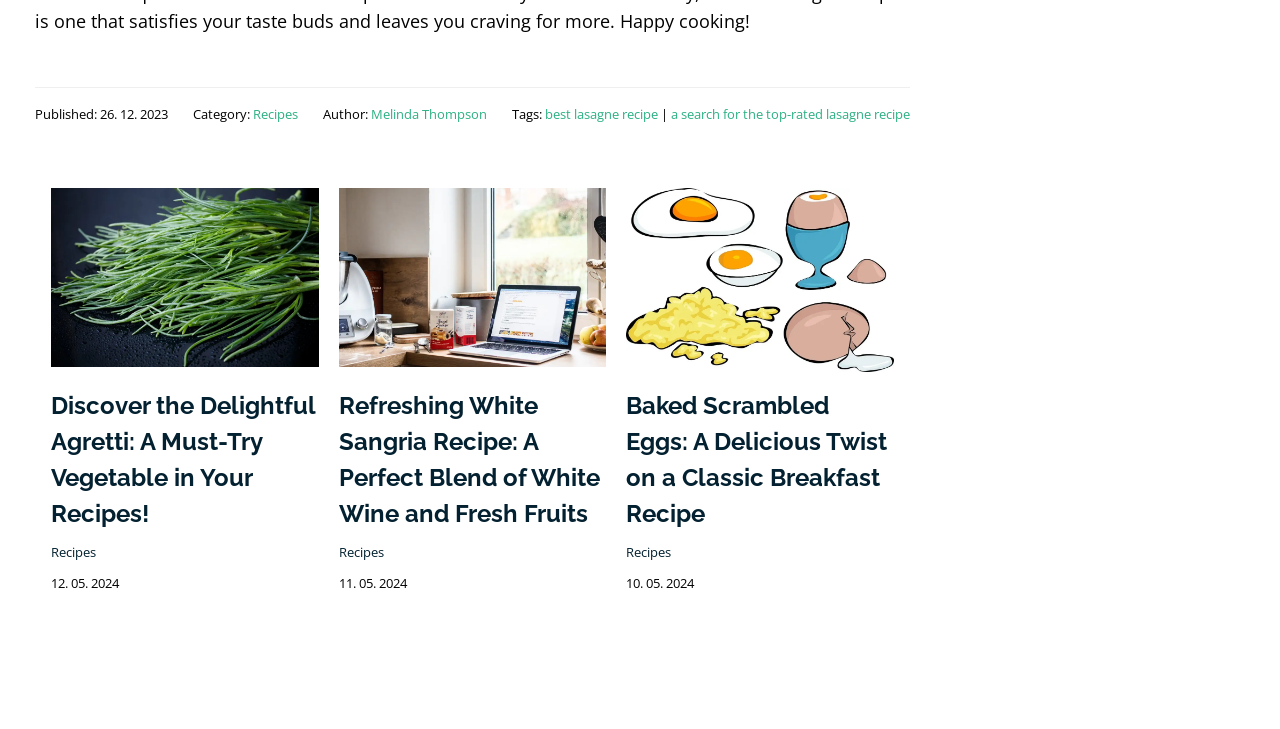Given the description of the UI element: "Recipes", predict the bounding box coordinates in the form of [left, top, right, bottom], with each value being a float between 0 and 1.

[0.489, 0.745, 0.524, 0.77]